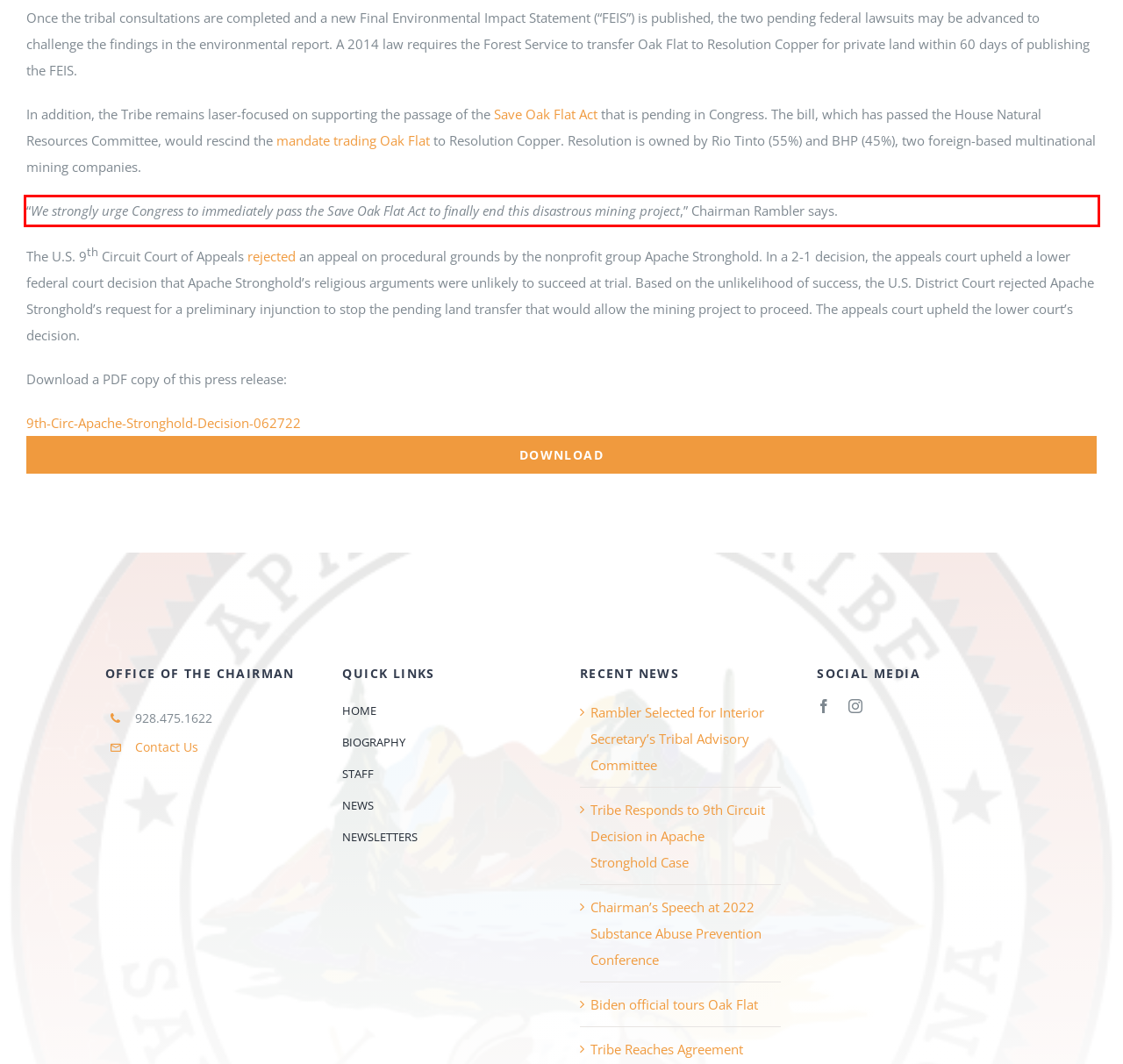Given a screenshot of a webpage with a red bounding box, extract the text content from the UI element inside the red bounding box.

“We strongly urge Congress to immediately pass the Save Oak Flat Act to finally end this disastrous mining project,” Chairman Rambler says.